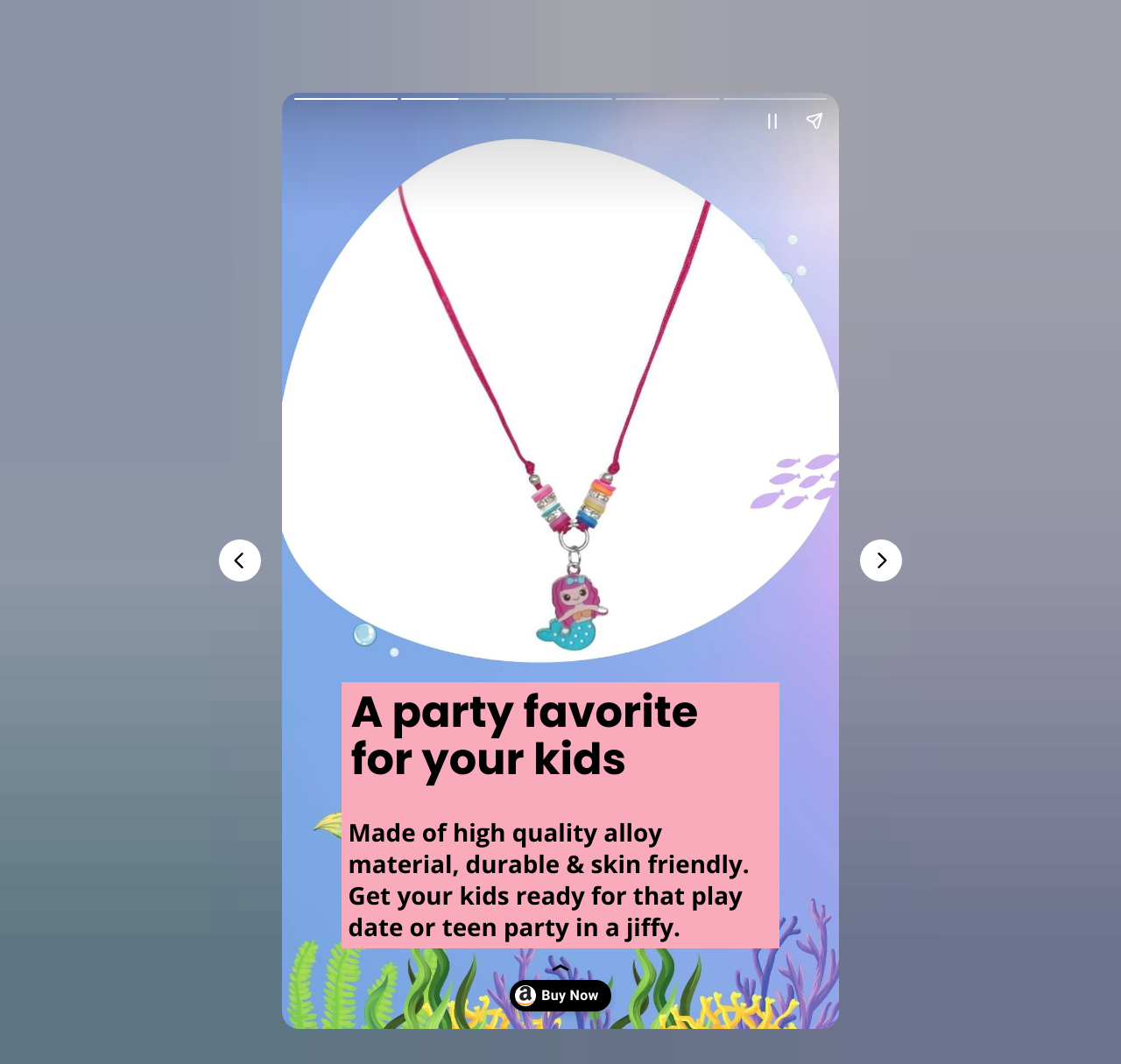Determine the bounding box coordinates for the HTML element described here: "Wix.com".

None